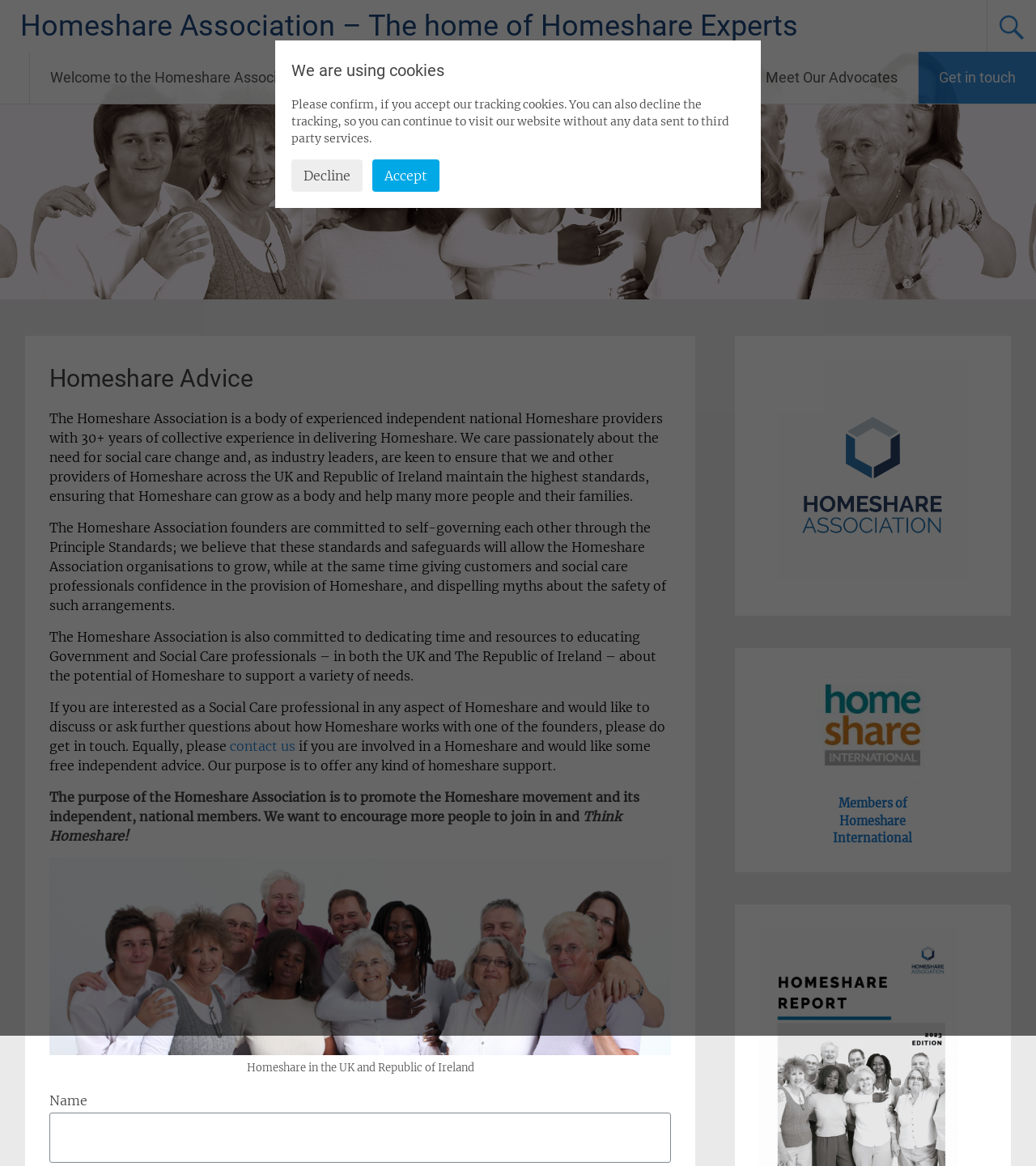Describe all the visual and textual components of the webpage comprehensively.

The webpage is about the Homeshare Association, an organization that provides free homeshare advice and promotes the homeshare movement. At the top of the page, there is a heading that reads "Homeshare Association – The home of Homeshare Experts" with a link to the association's homepage. Below this, there are five links to different sections of the website, including "Welcome to the Homeshare Association", "What is Homeshare?", "Industry information and News", "Meet Our Advocates", and "Get in touch".

In the main content area, there is a header section with a heading that reads "Homeshare Advice". Below this, there are four paragraphs of text that describe the Homeshare Association's mission, values, and goals. The text explains that the association is a body of experienced independent national Homeshare providers with 30+ years of collective experience, and that they care passionately about the need for social care change.

To the right of the main content area, there is an image with a caption that reads "Homeshare in the UK and Republic of Ireland". Below this, there is a form with a text box labeled "Name" and a button to submit the form.

At the bottom of the page, there is a section about cookies, with a heading that reads "We are using cookies". Below this, there is a paragraph of text that explains the use of tracking cookies and provides options to accept or decline them. There are two buttons, "Decline" and "Accept", to choose from.

There are also two figures on the page, one above the main content area and one to the right of it, but their contents are not described in the accessibility tree.